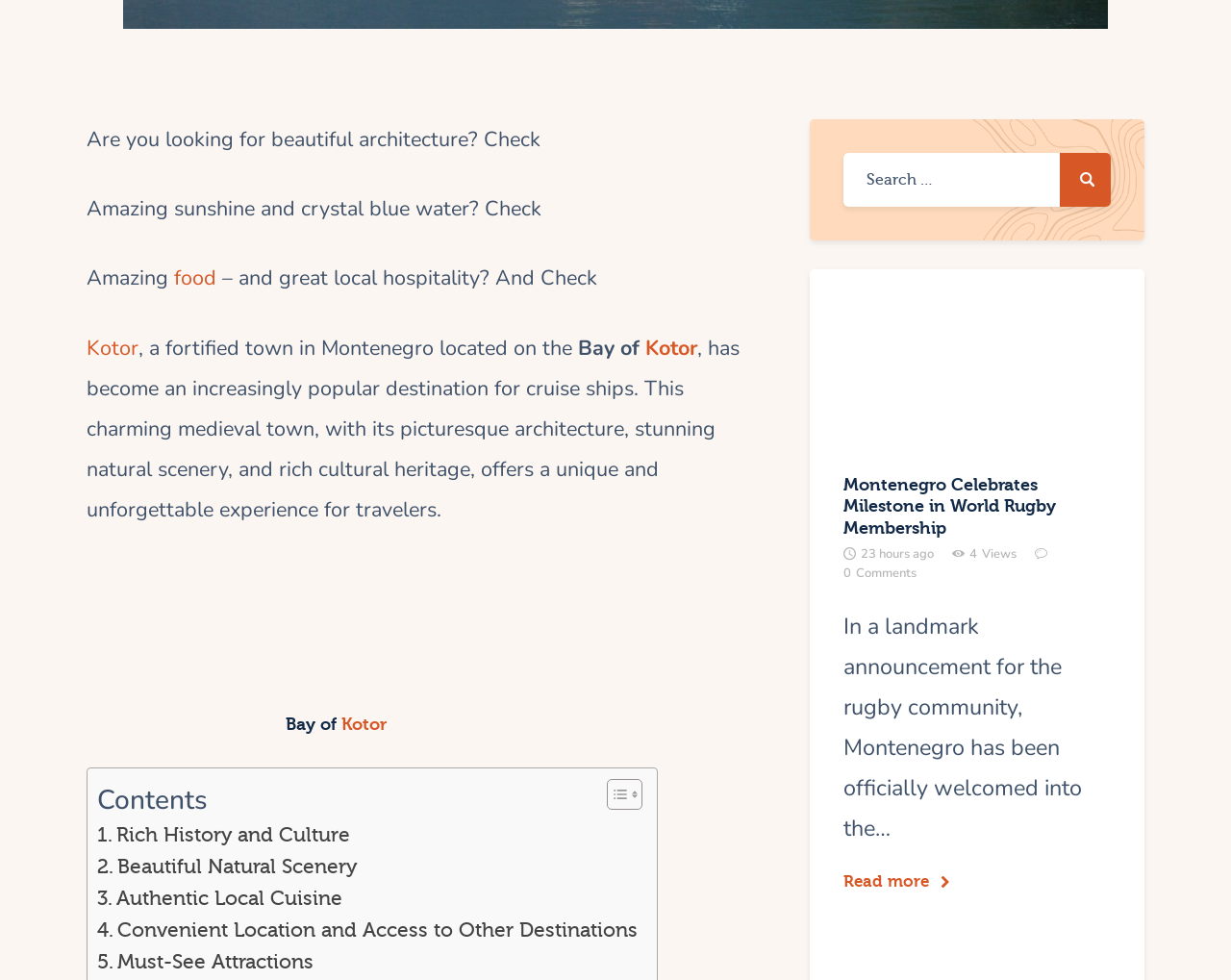From the webpage screenshot, predict the bounding box coordinates (top-left x, top-left y, bottom-right x, bottom-right y) for the UI element described here: parent_node: Search for: value="Search"

[0.861, 0.156, 0.902, 0.211]